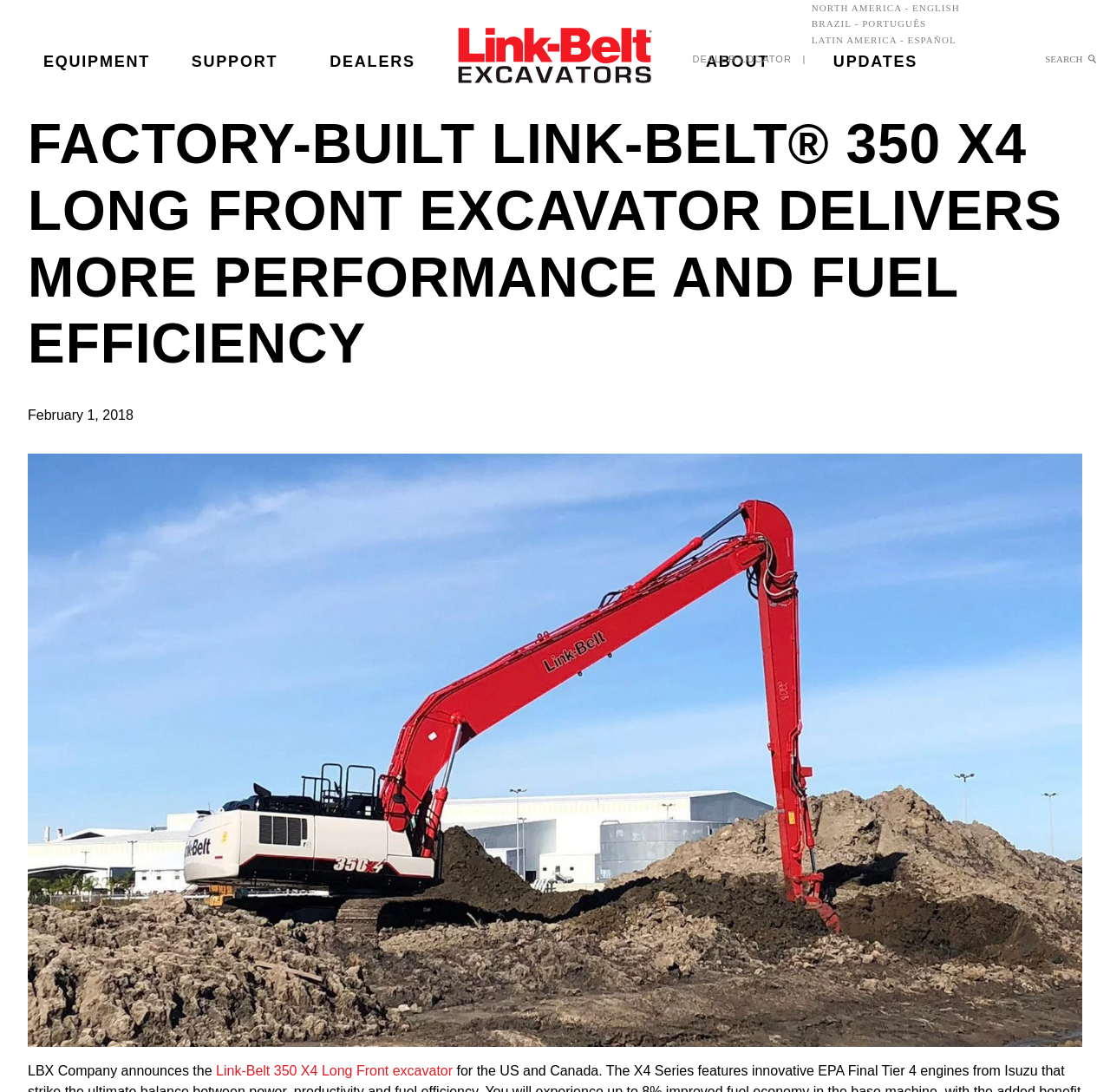Locate the bounding box of the UI element defined by this description: "Add to Cart". The coordinates should be given as four float numbers between 0 and 1, formatted as [left, top, right, bottom].

None